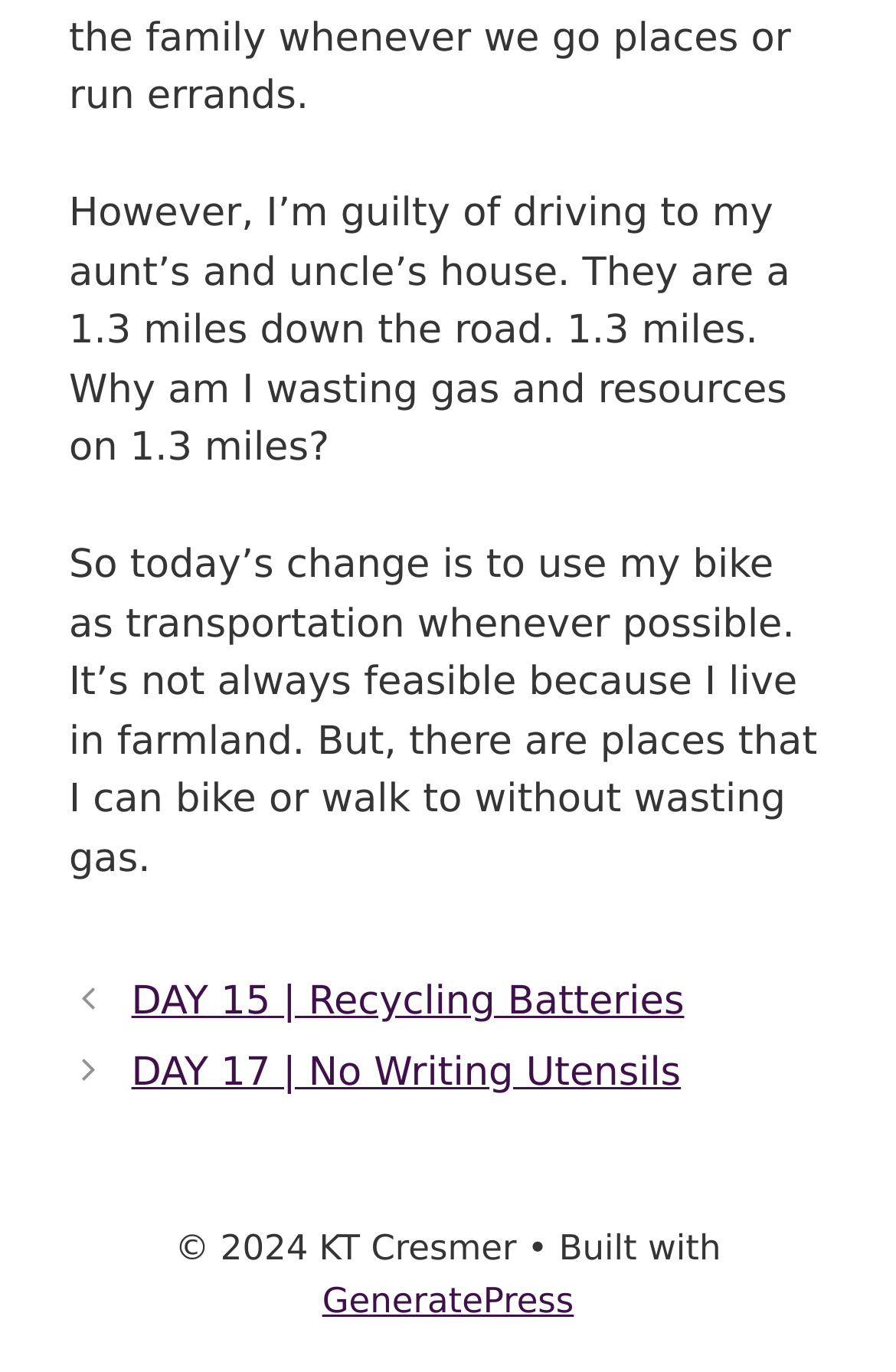Answer the following in one word or a short phrase: 
What is the author of the webpage?

KT Cresmer